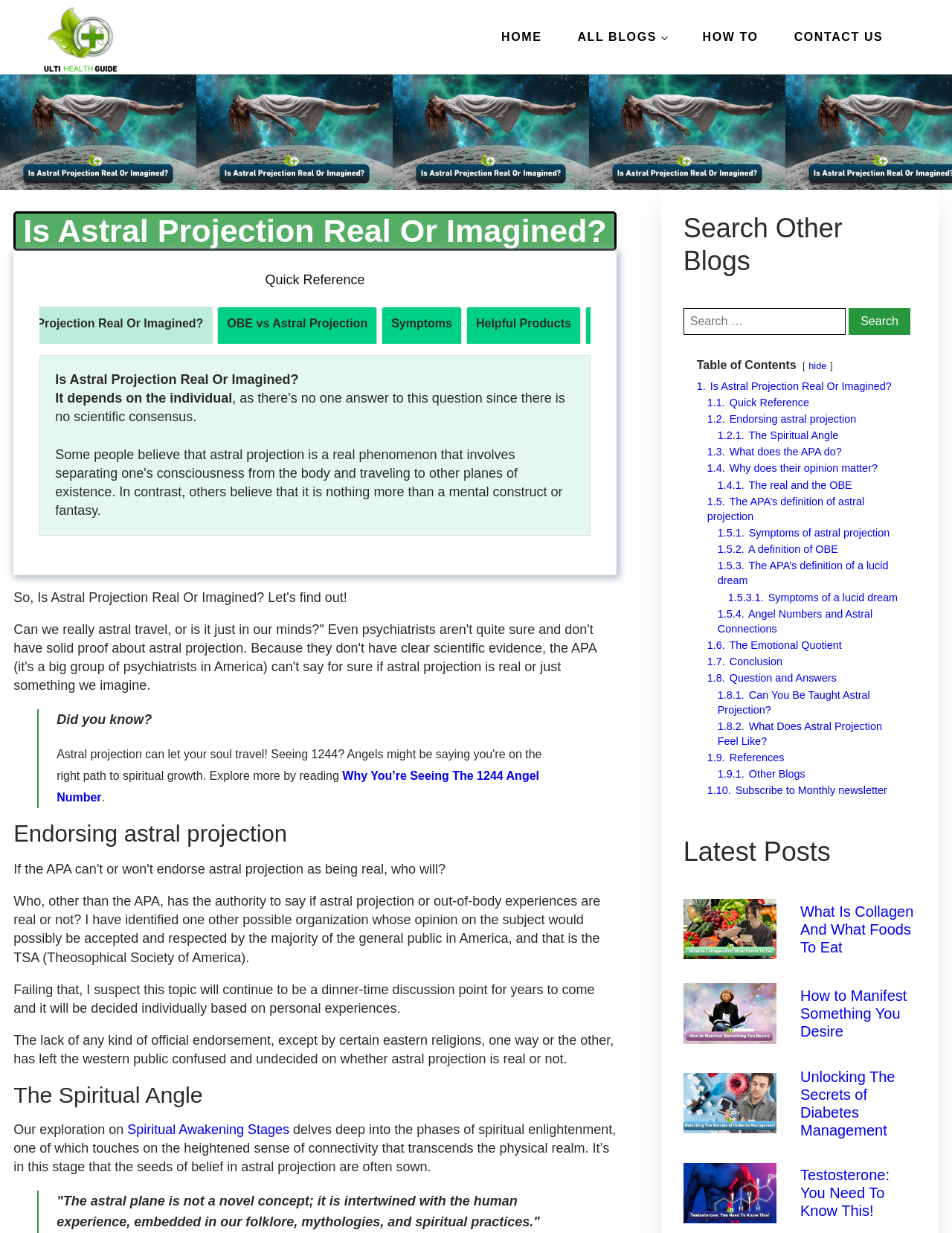Locate the UI element described as follows: "Home". Return the bounding box coordinates as four float numbers between 0 and 1 in the order [left, top, right, bottom].

[0.508, 0.013, 0.588, 0.048]